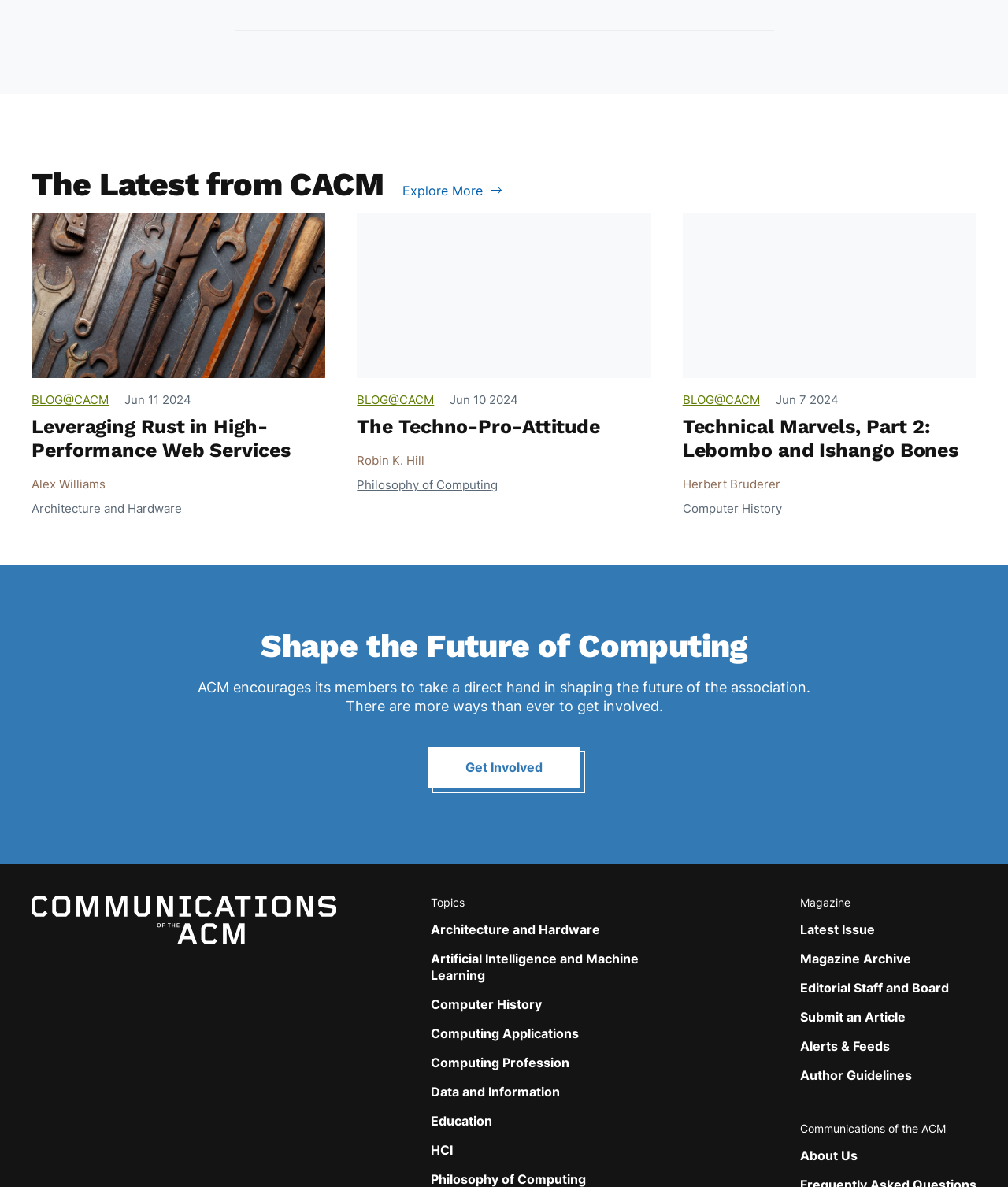Please find the bounding box coordinates of the element's region to be clicked to carry out this instruction: "Learn more about Architecture and Hardware".

[0.427, 0.776, 0.595, 0.79]